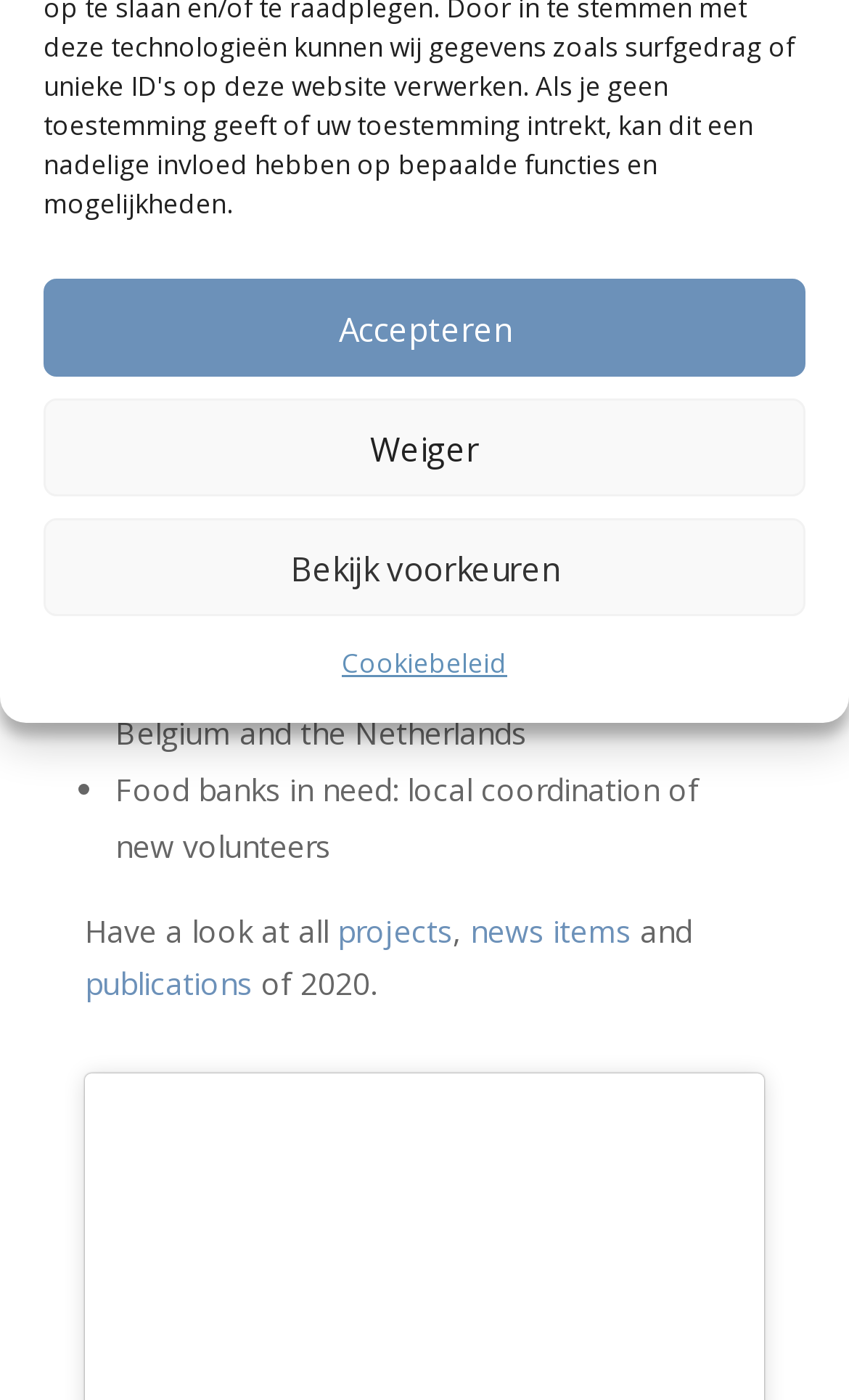Using the element description provided, determine the bounding box coordinates in the format (top-left x, top-left y, bottom-right x, bottom-right y). Ensure that all values are floating point numbers between 0 and 1. Element description: projects

[0.397, 0.65, 0.533, 0.679]